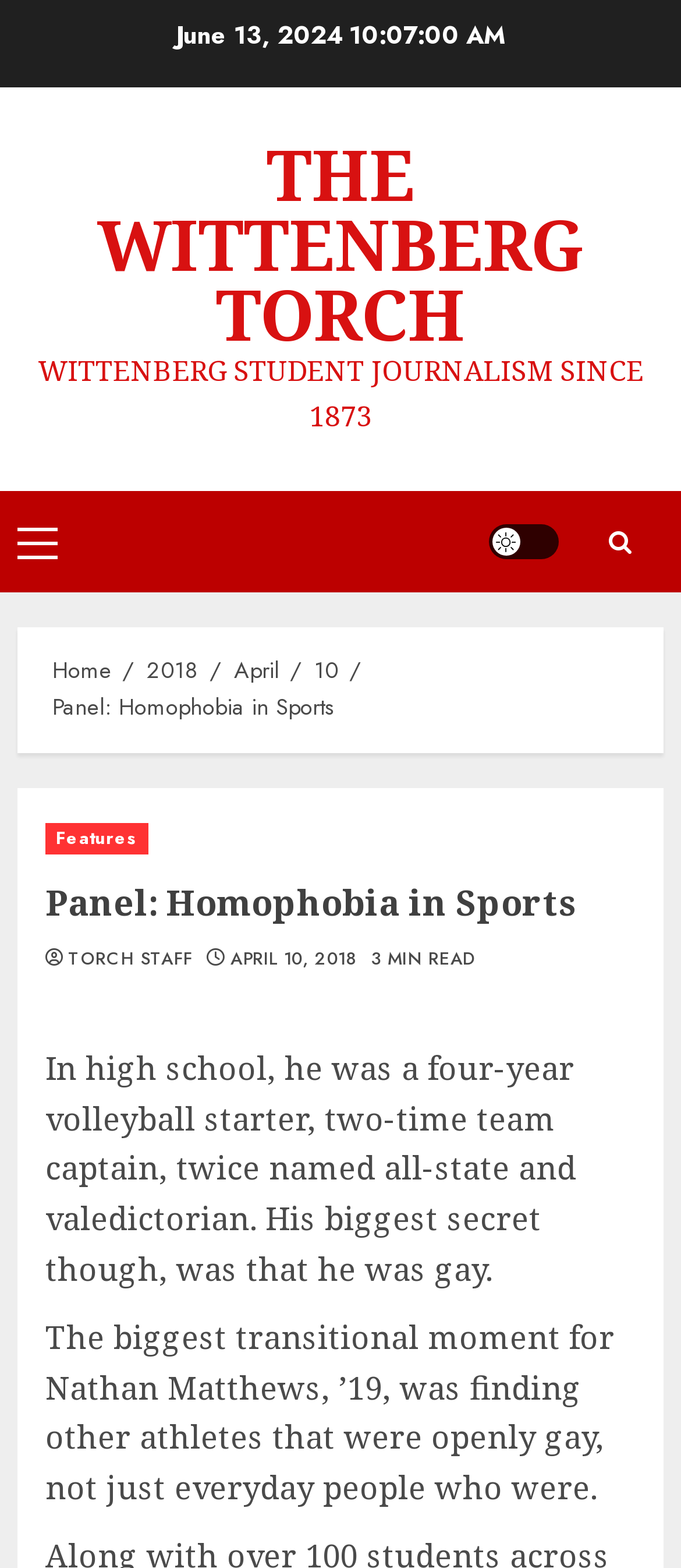Using the provided element description: "https://link.springer.com/article/10.1007/s11257-019-09226-7", determine the bounding box coordinates of the corresponding UI element in the screenshot.

None